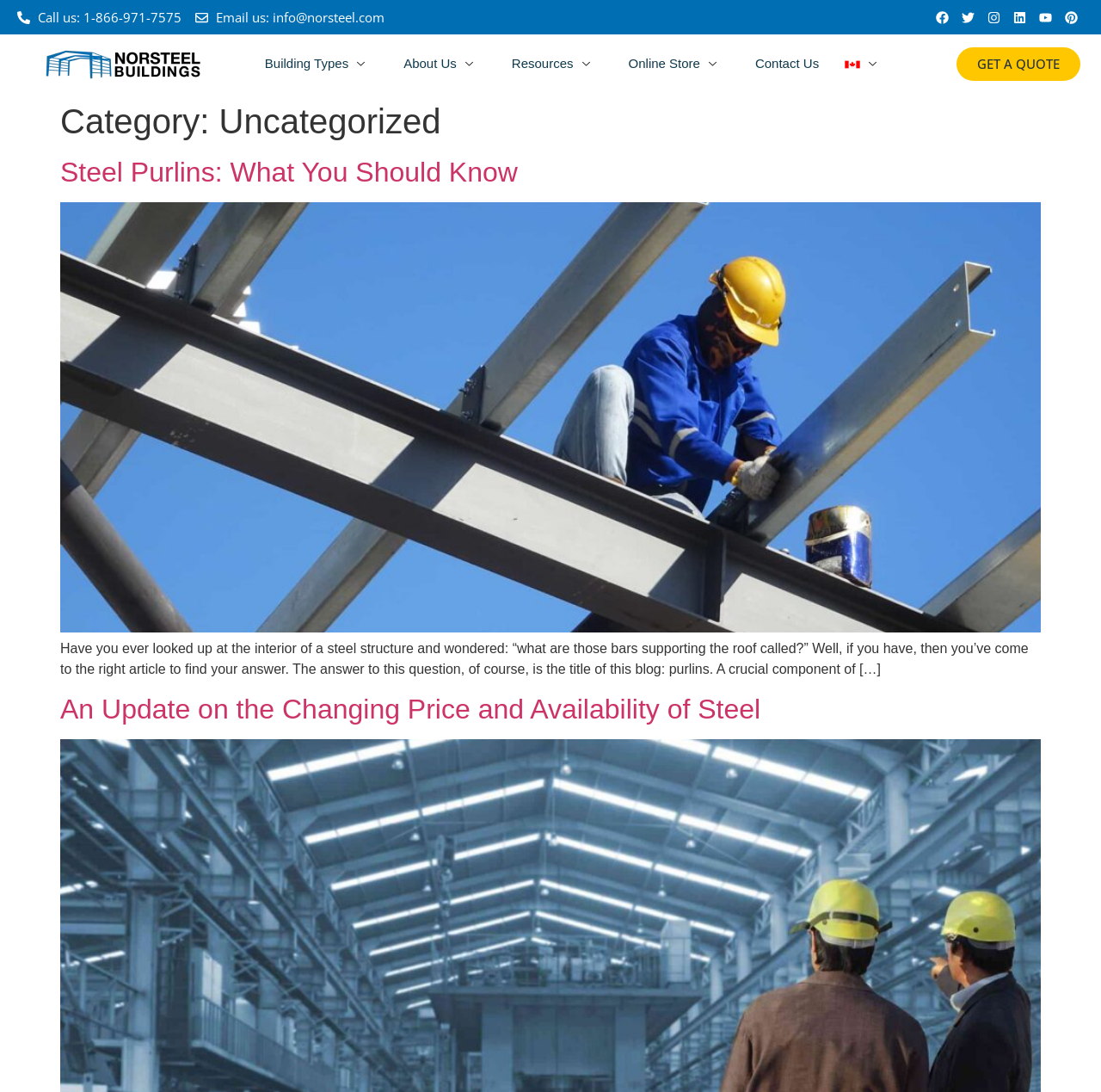How many links are in the main navigation menu?
Give a detailed and exhaustive answer to the question.

The main navigation menu is located at the top of the webpage, and it contains 6 link elements: 'Building Types', 'About Us', 'Resources', 'Online Store', 'Contact Us', and 'English'.